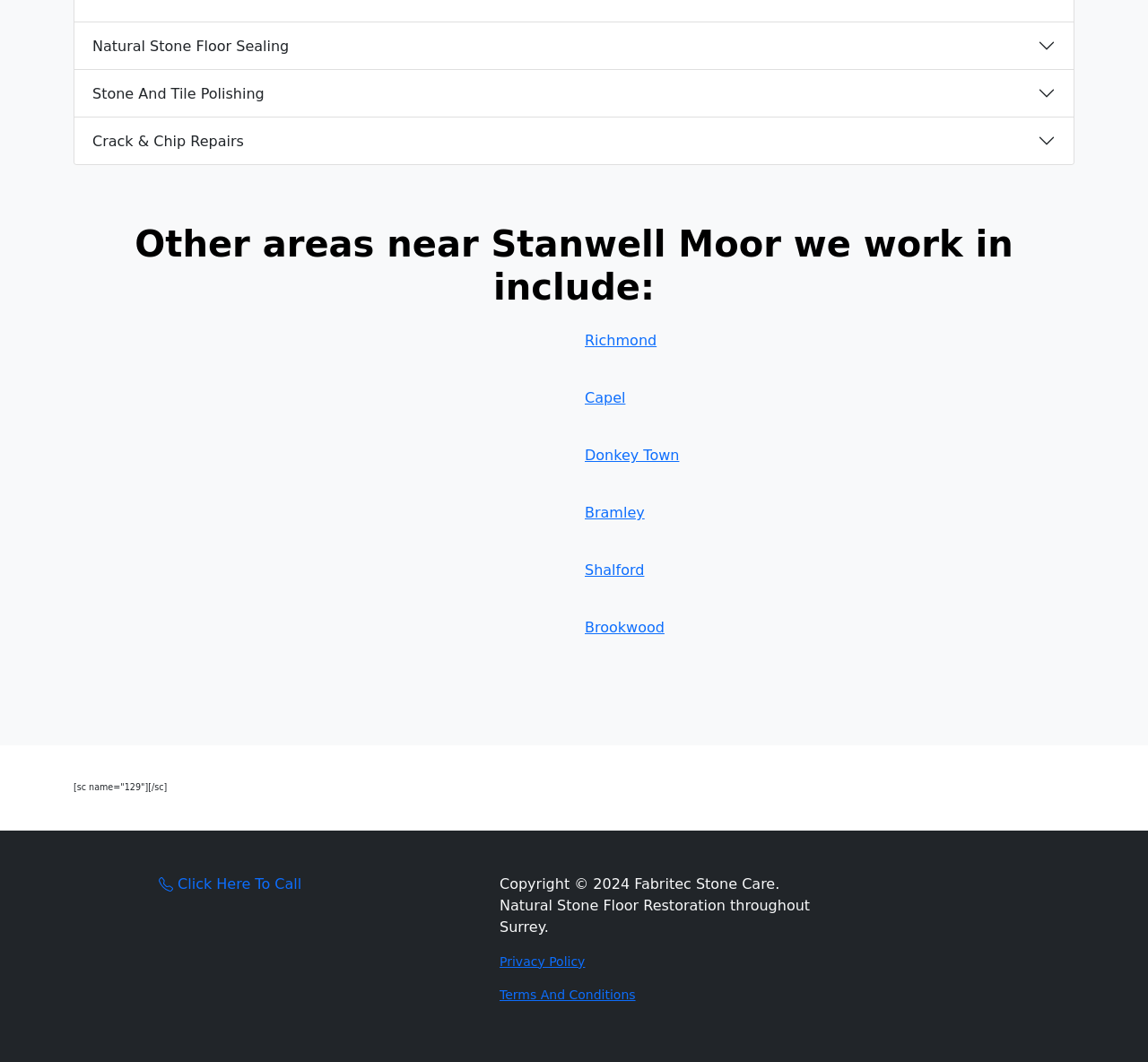Look at the image and answer the question in detail:
What is the copyright year of Fabritec Stone Care's website?

The copyright information at the bottom of the webpage indicates that the website is copyrighted by Fabritec Stone Care in 2024.